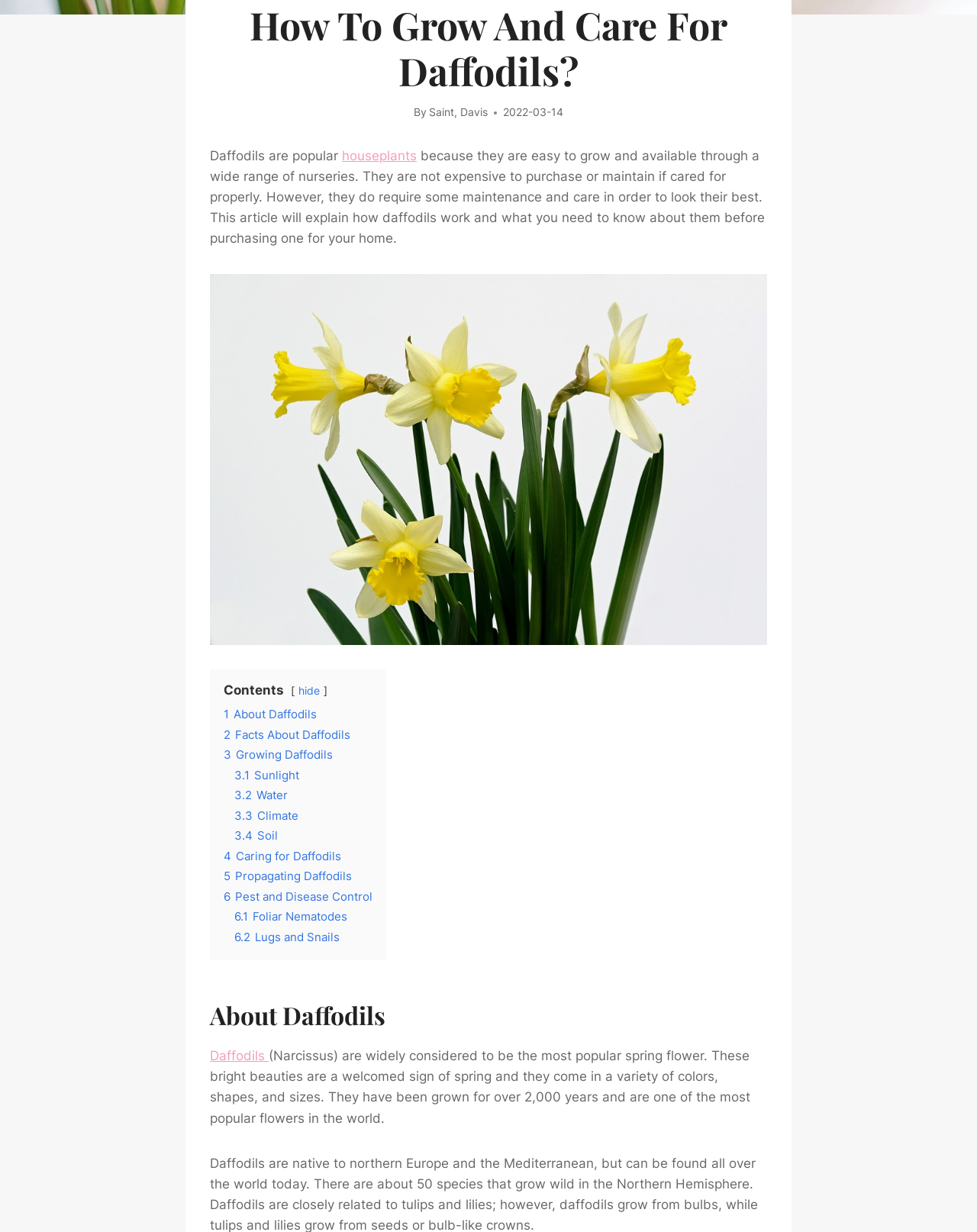Identify the bounding box for the given UI element using the description provided. Coordinates should be in the format (top-left x, top-left y, bottom-right x, bottom-right y) and must be between 0 and 1. Here is the description: Daffodils

[0.215, 0.851, 0.275, 0.863]